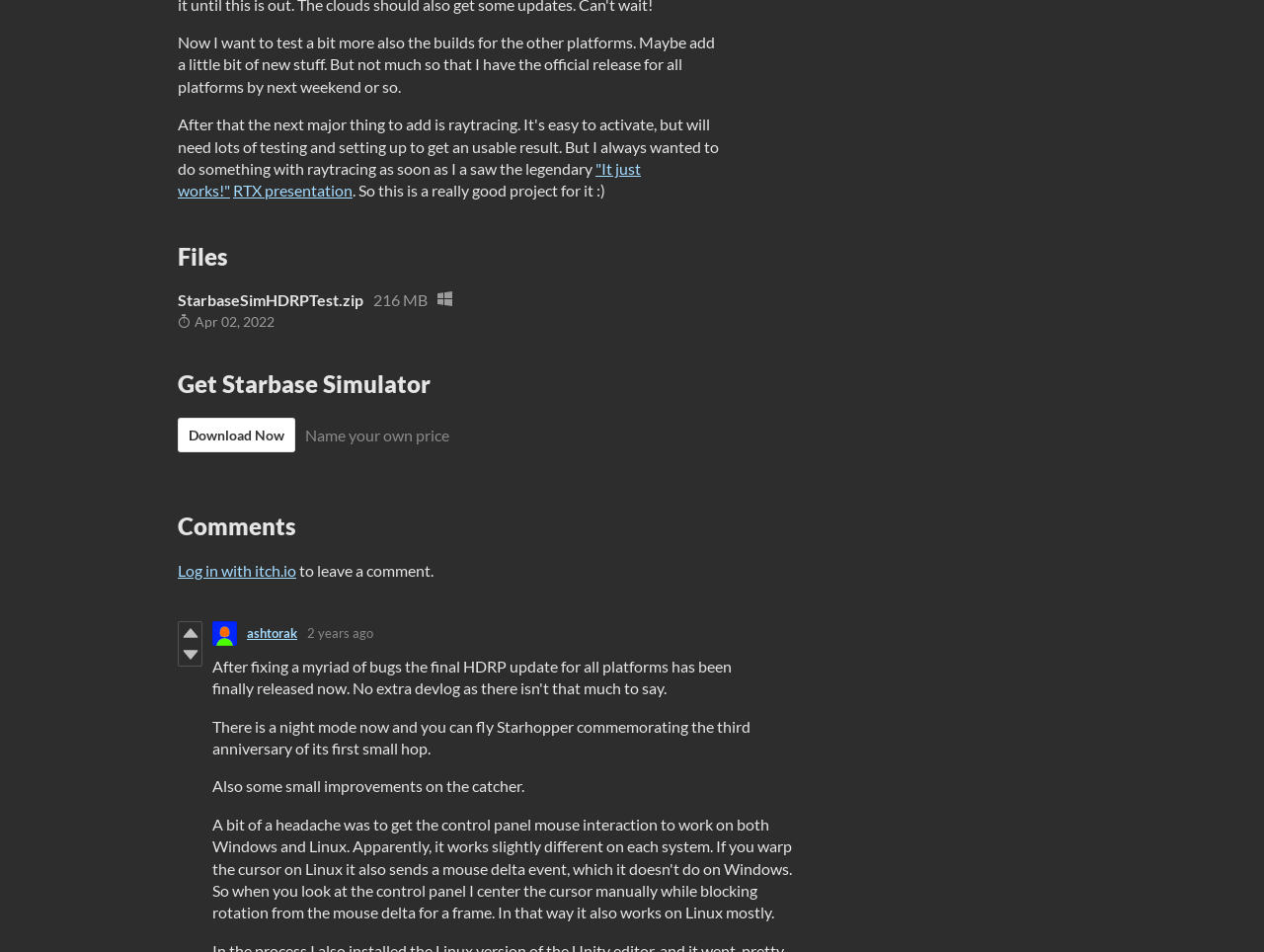Provide a single word or phrase answer to the question: 
What is the current status of the project?

Near official release